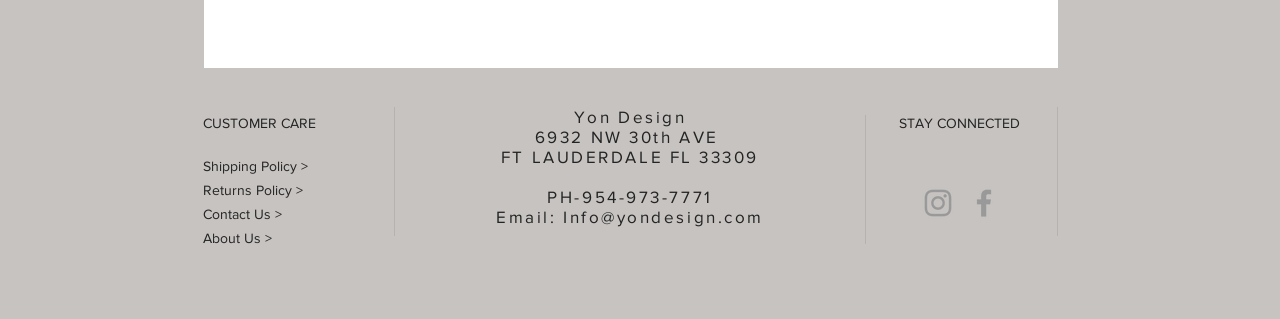What is the email address?
Look at the image and respond with a one-word or short phrase answer.

Info@yondesign.com